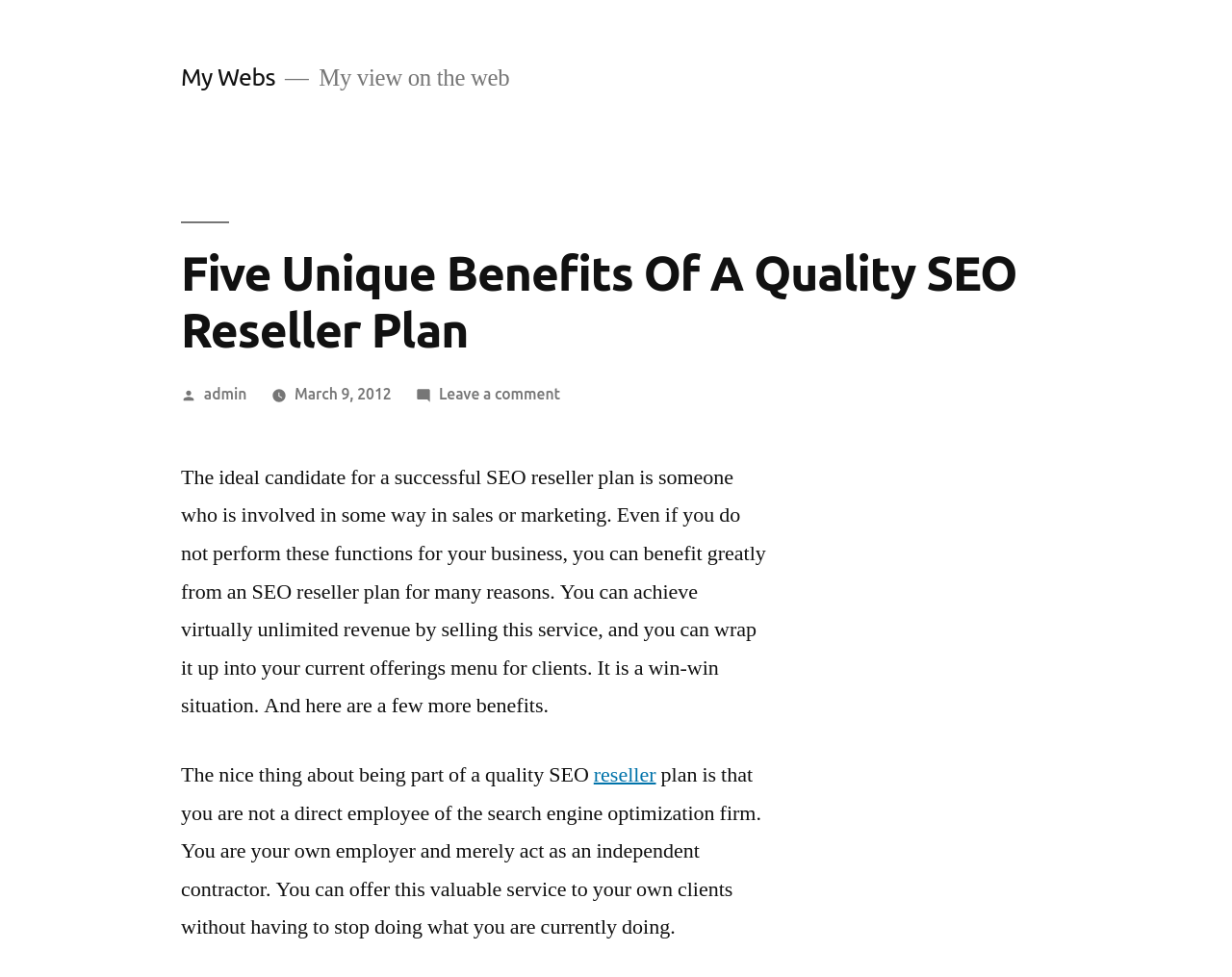Find and provide the bounding box coordinates for the UI element described here: "My Webs". The coordinates should be given as four float numbers between 0 and 1: [left, top, right, bottom].

[0.147, 0.065, 0.223, 0.093]